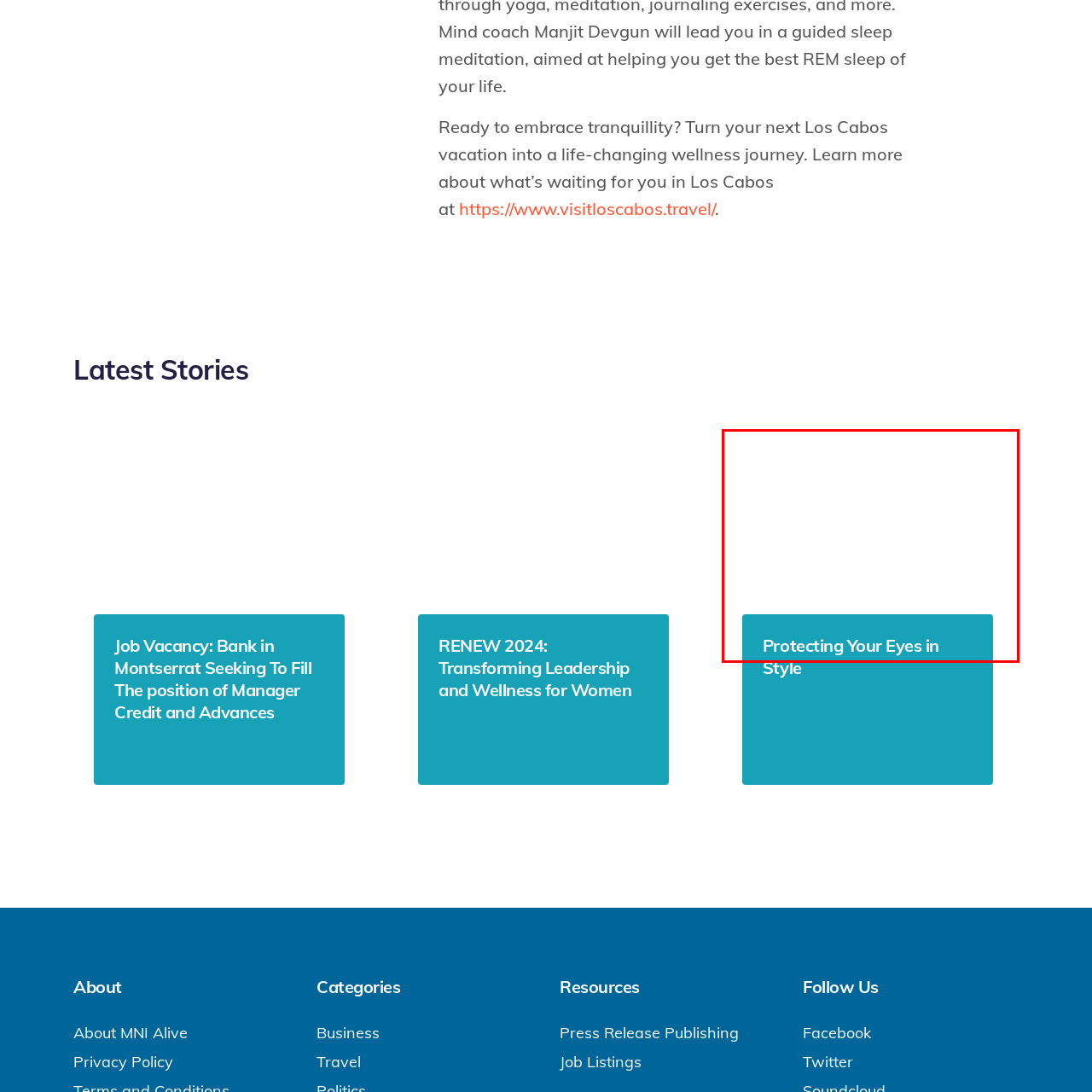Thoroughly describe the scene within the red-bordered area of the image.

The image features a sleek design with a modern aesthetic, prominently showcasing the text "Protecting Your Eyes in Style." The background is a calm shade of turquoise, enhancing the message's emphasis on eye care and protection. This visual likely relates to content discussing the importance of safeguarding your eyes from UV radiation, particularly in sunny environments. The placement of the text suggests a focus on fashion-forward solutions that combine both style and eye protection, inviting viewers to consider both aesthetics and health in their choices. This imagery is designed to engage and inform individuals about protective eyewear options while maintaining a stylish appearance.